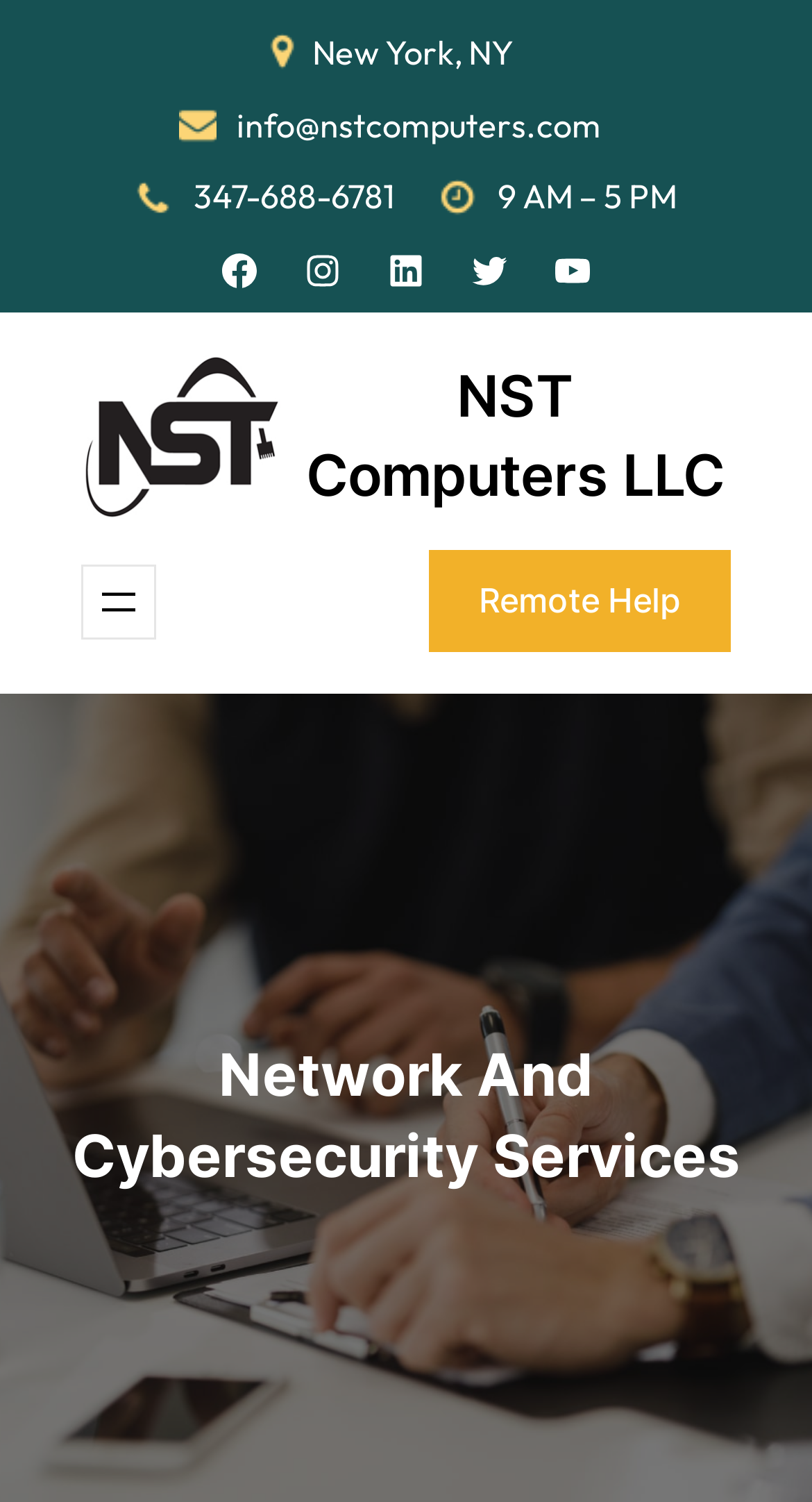What is the main heading displayed on the webpage? Please provide the text.

NST Computers LLC